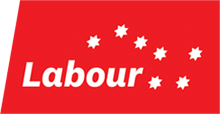Break down the image and provide a full description, noting any significant aspects.

The image displays the logo of the Labour Party, characterized by a vibrant red background with the word "Labour" prominently featured in white text. Accompanying the text are several white stars, adding a distinct and recognizable visual element to the logo. This emblem represents the party's commitment to social equality and public service, aligning with their advocacy for policies supporting education and community improvement, as highlighted in their recent statements regarding the OECD report on education.